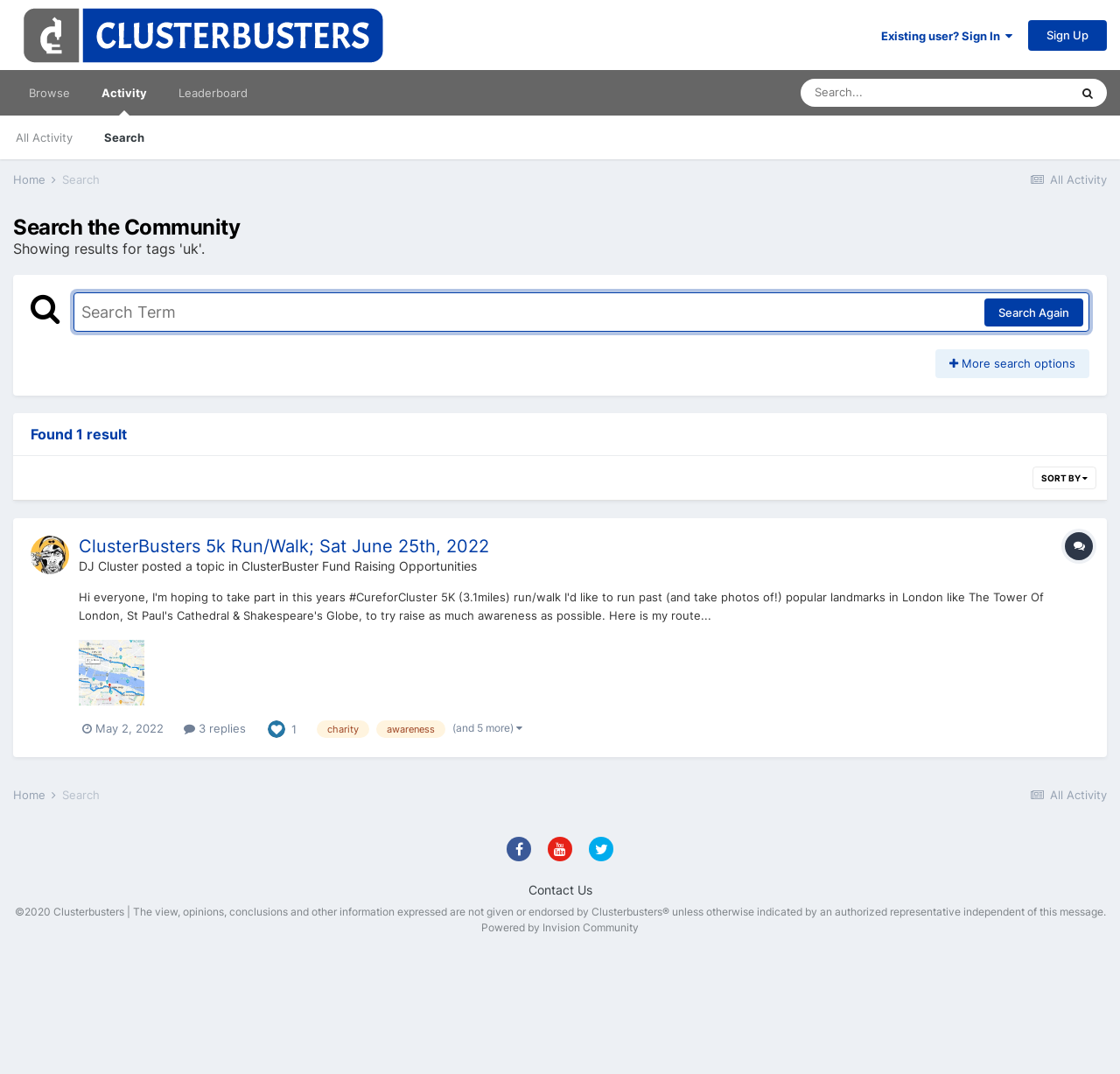Find and indicate the bounding box coordinates of the region you should select to follow the given instruction: "Browse the community".

[0.012, 0.065, 0.077, 0.108]